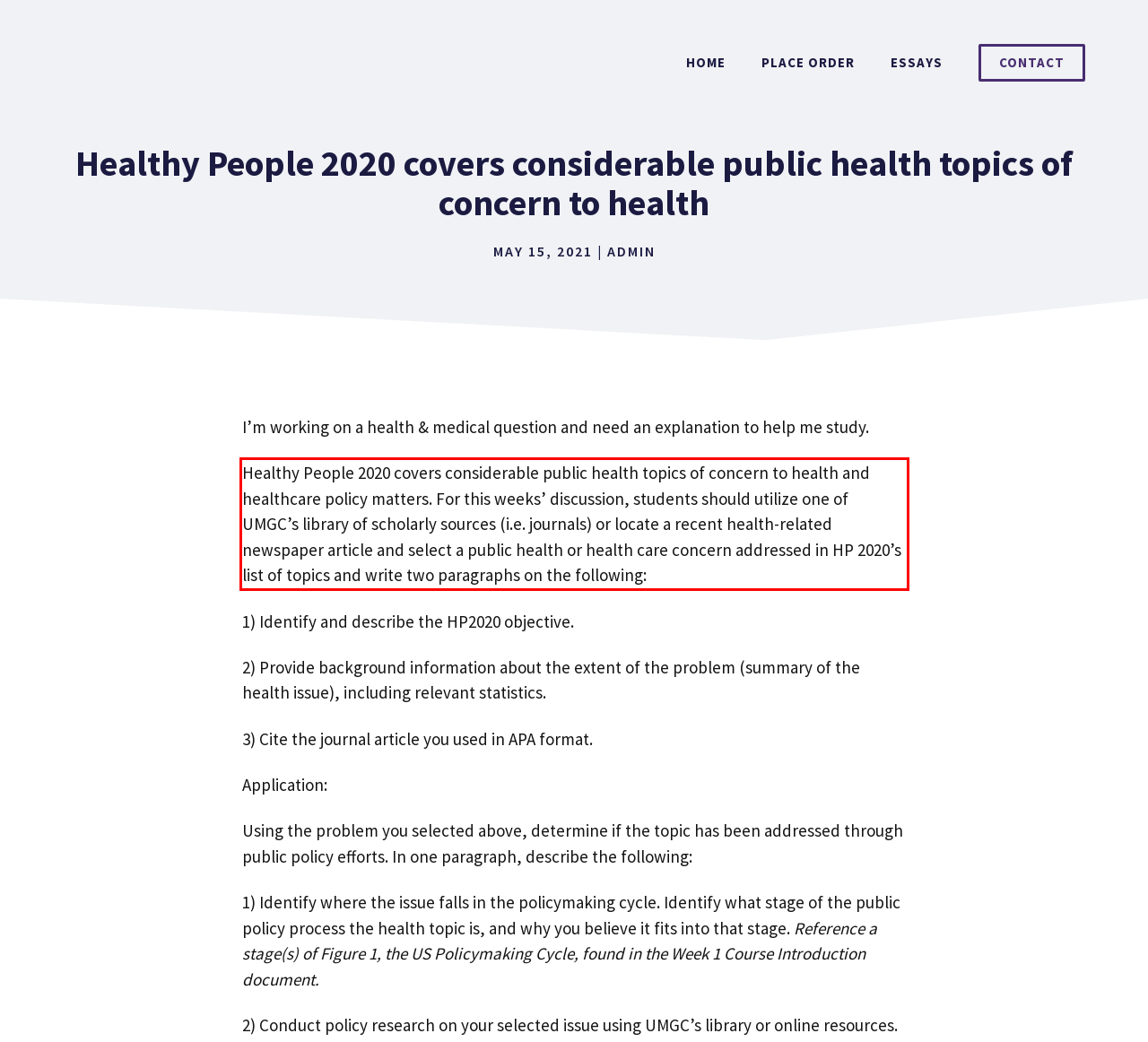Identify and transcribe the text content enclosed by the red bounding box in the given screenshot.

Healthy People 2020 covers considerable public health topics of concern to health and healthcare policy matters. For this weeks’ discussion, students should utilize one of UMGC’s library of scholarly sources (i.e. journals) or locate a recent health-related newspaper article and select a public health or health care concern addressed in HP 2020’s list of topics and write two paragraphs on the following: